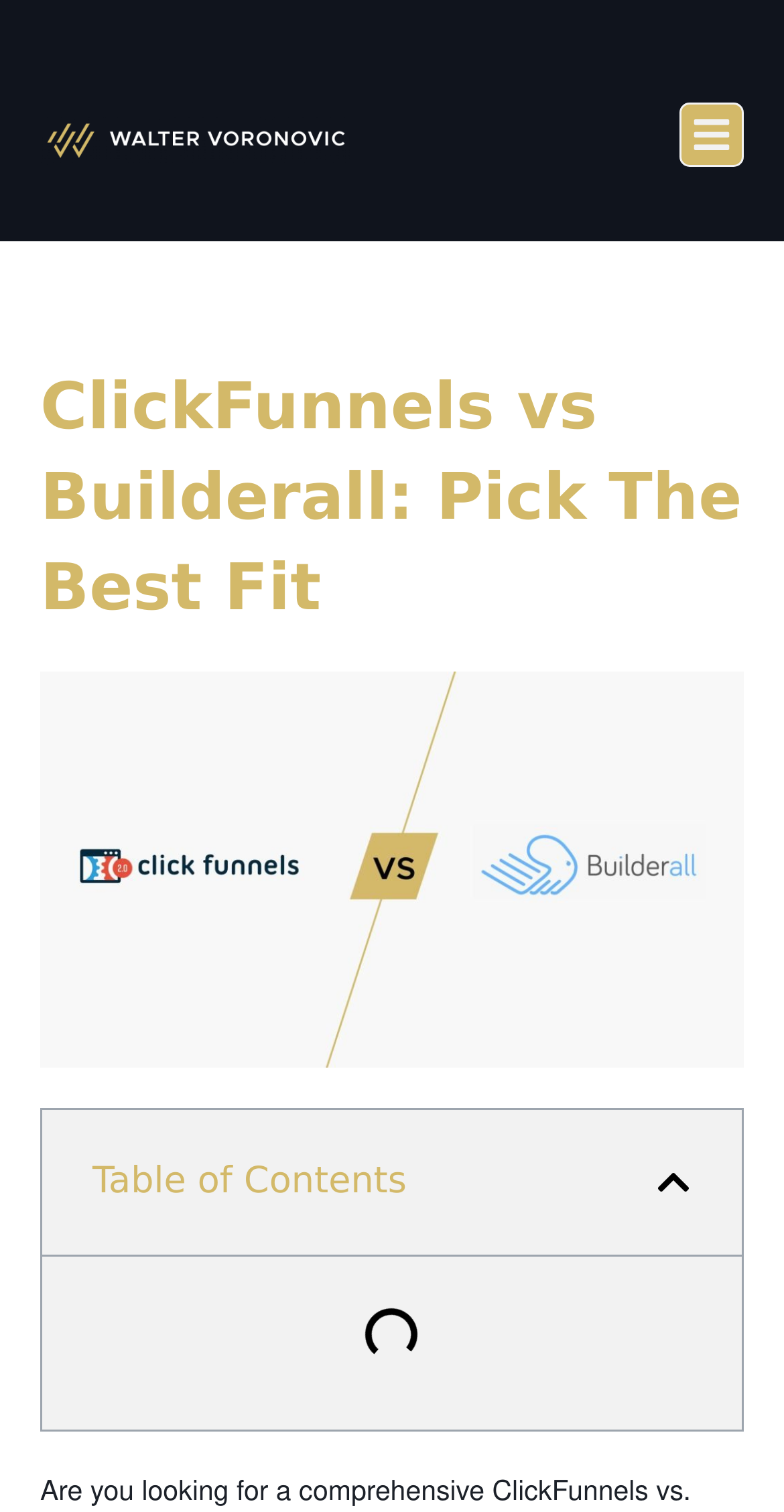Please provide a brief answer to the question using only one word or phrase: 
How many headings are there on the webpage?

3